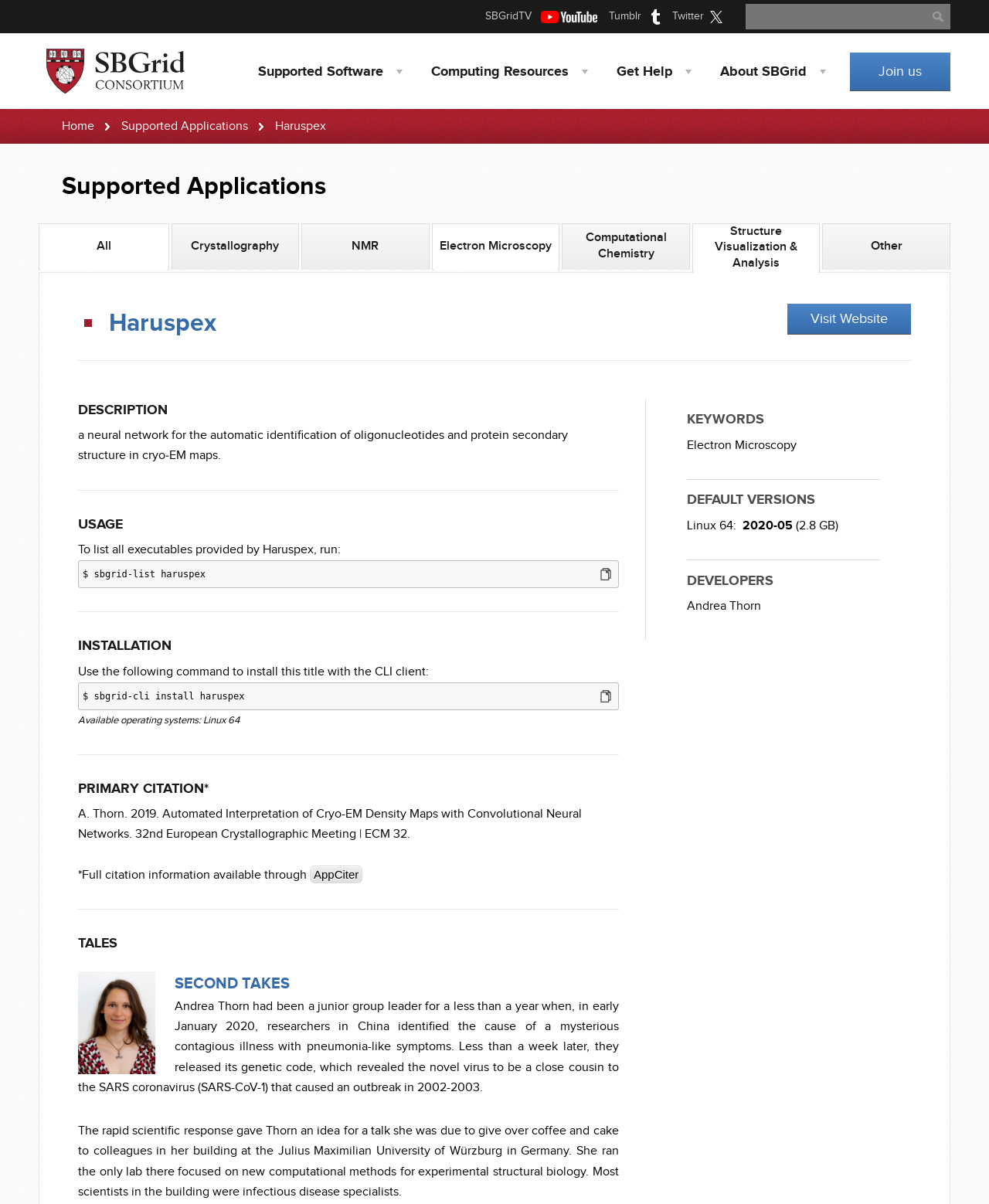Kindly provide the bounding box coordinates of the section you need to click on to fulfill the given instruction: "Get help".

[0.603, 0.04, 0.708, 0.078]